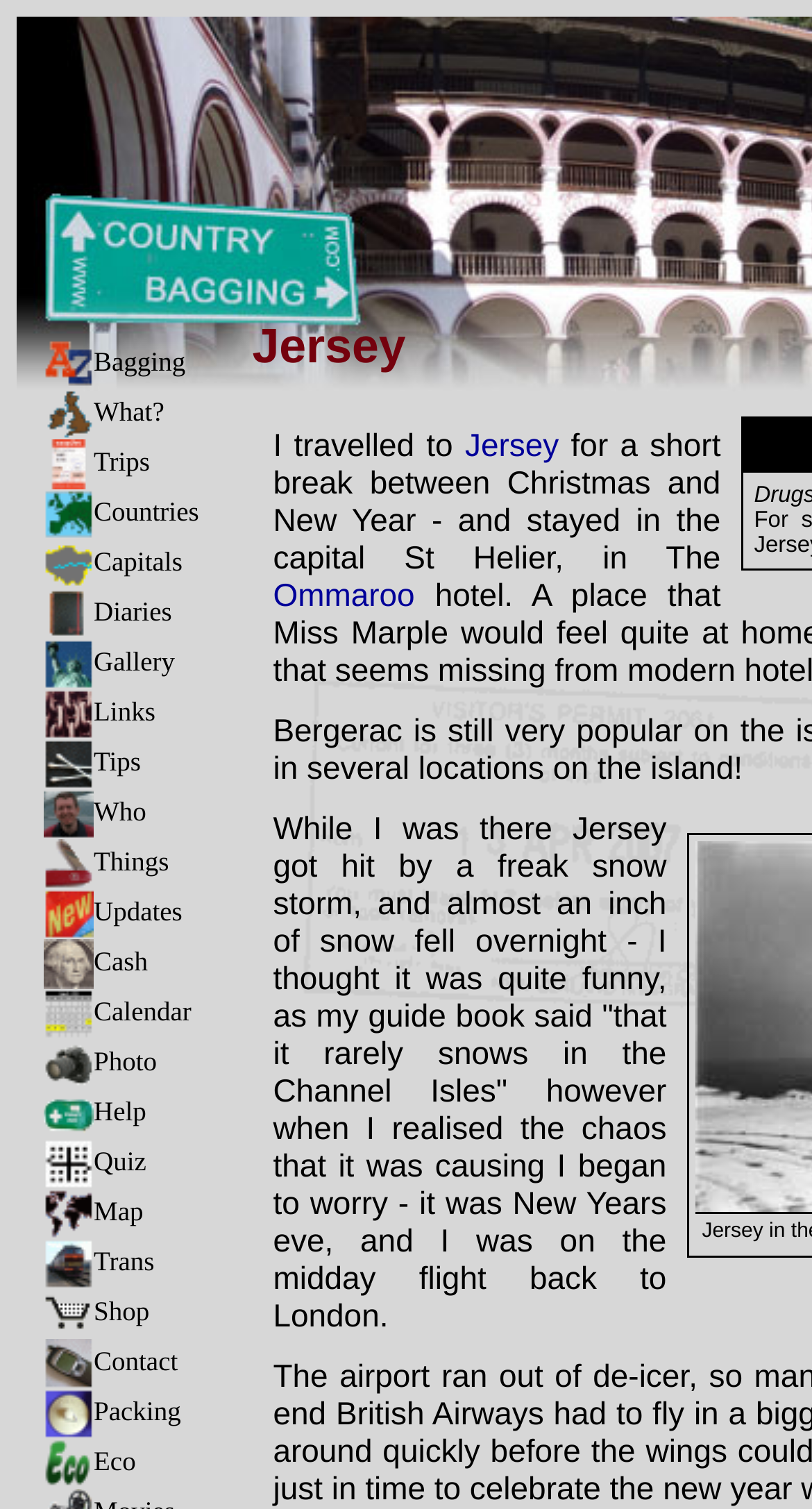Could you specify the bounding box coordinates for the clickable section to complete the following instruction: "View Trips"?

[0.054, 0.295, 0.185, 0.316]